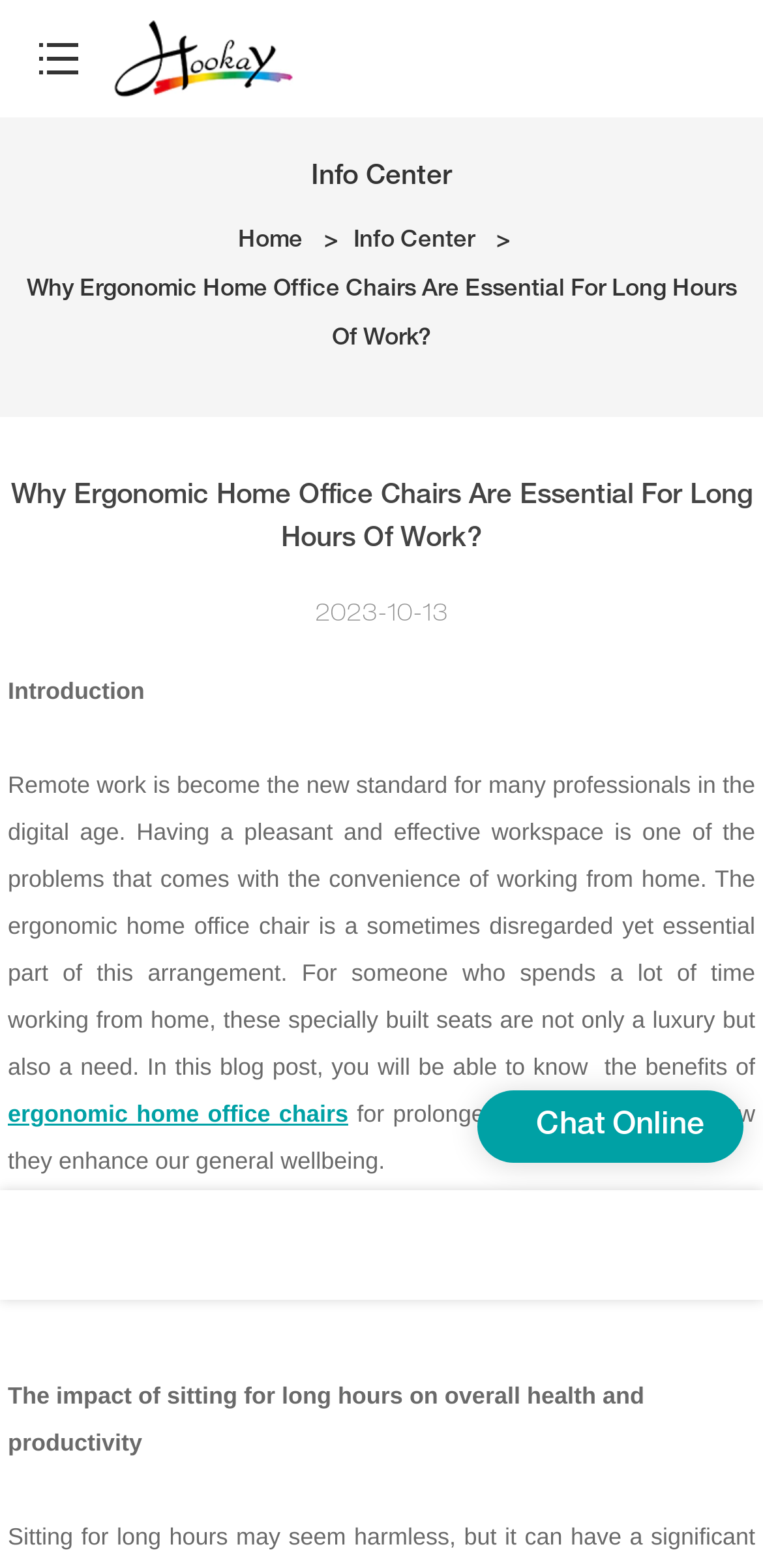What is the main topic of this webpage?
Give a thorough and detailed response to the question.

The webpage is focused on the importance of ergonomic home office chairs for people who work long hours, as indicated by the heading and the content of the webpage.